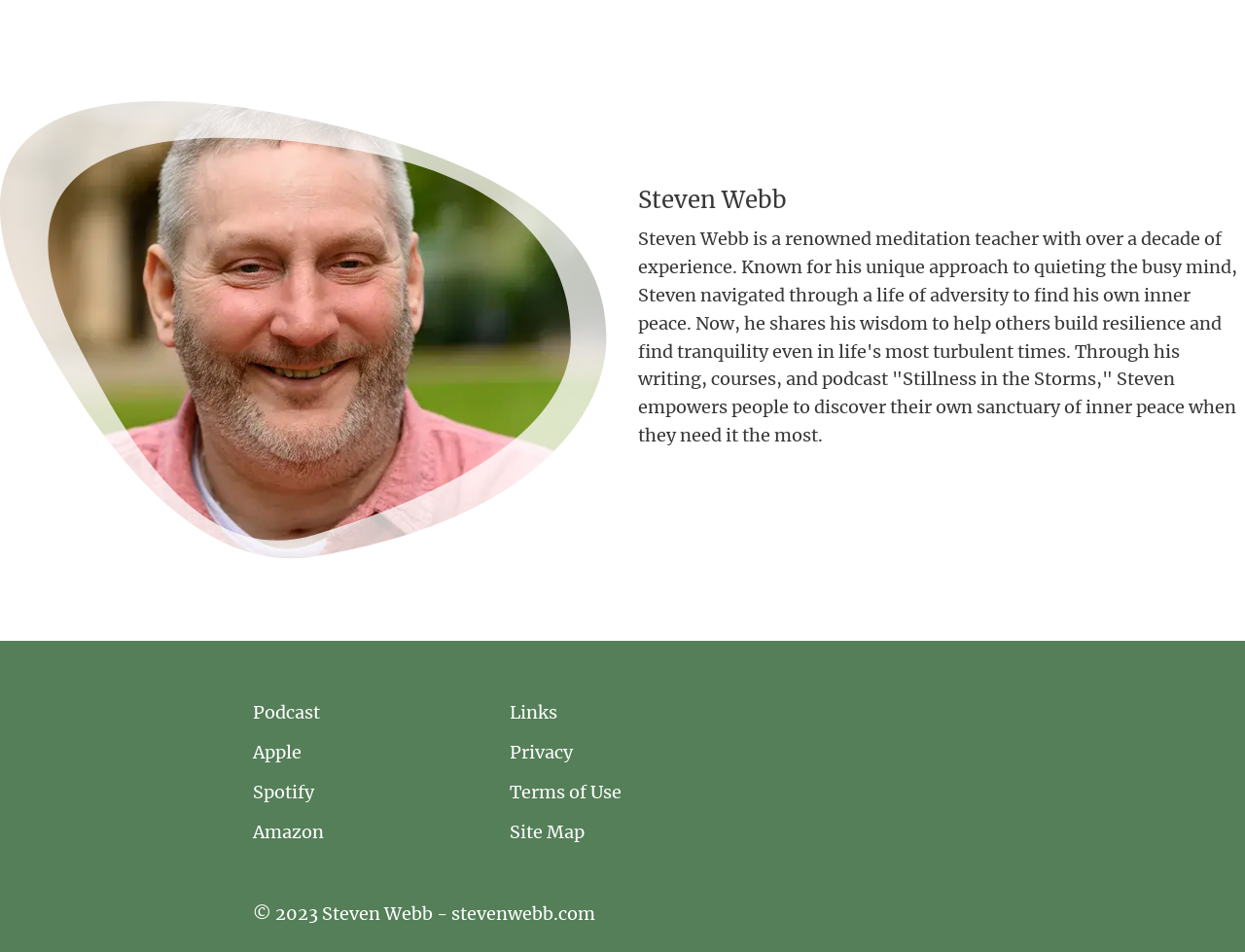Refer to the image and provide an in-depth answer to the question: 
What is the name of the meditation teacher?

The name of the meditation teacher is mentioned in the heading element as 'Steven Webb', which is also the text content of the image description.